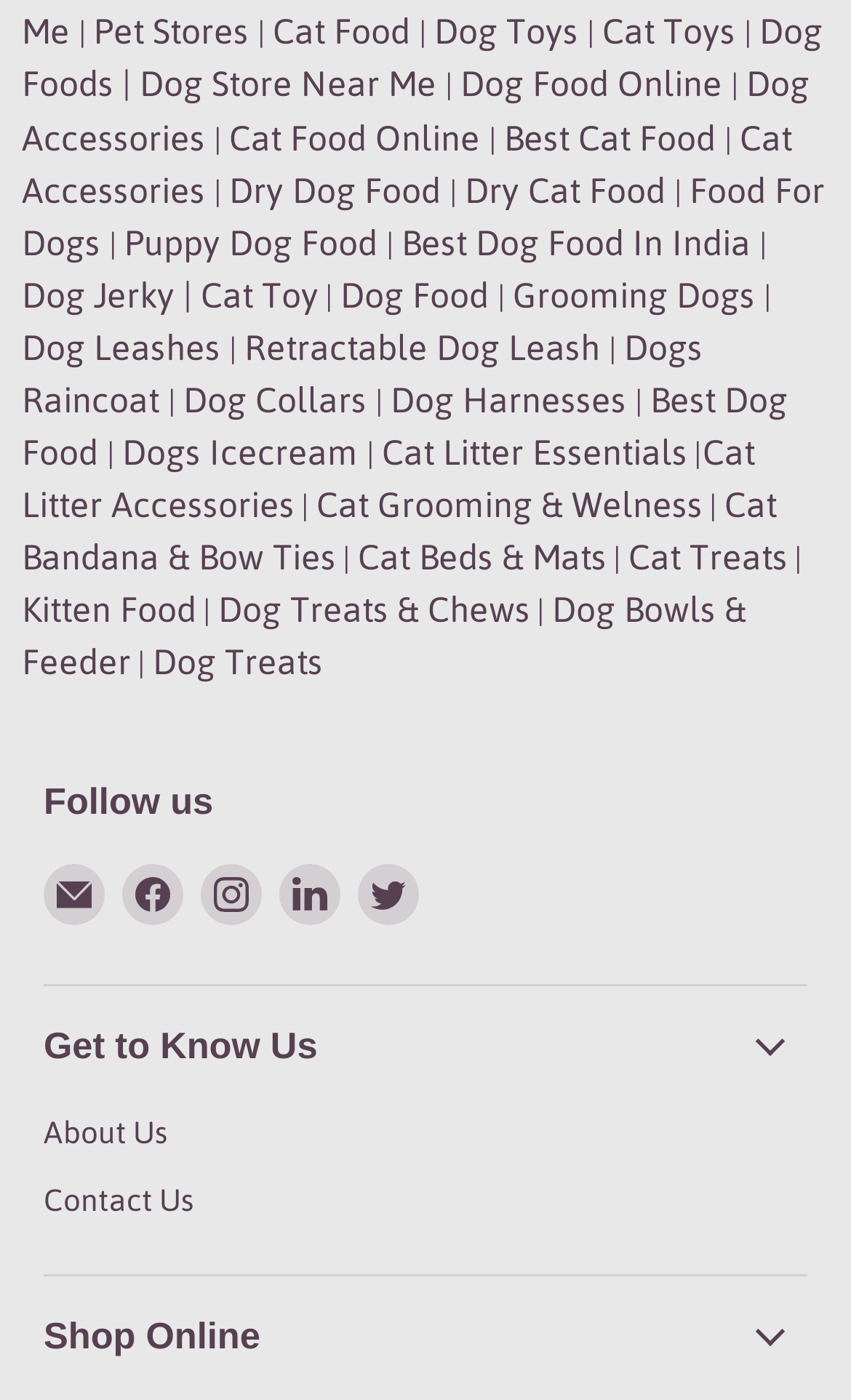Can you provide the bounding box coordinates for the element that should be clicked to implement the instruction: "Browse Dog Food Online"?

[0.541, 0.046, 0.859, 0.074]